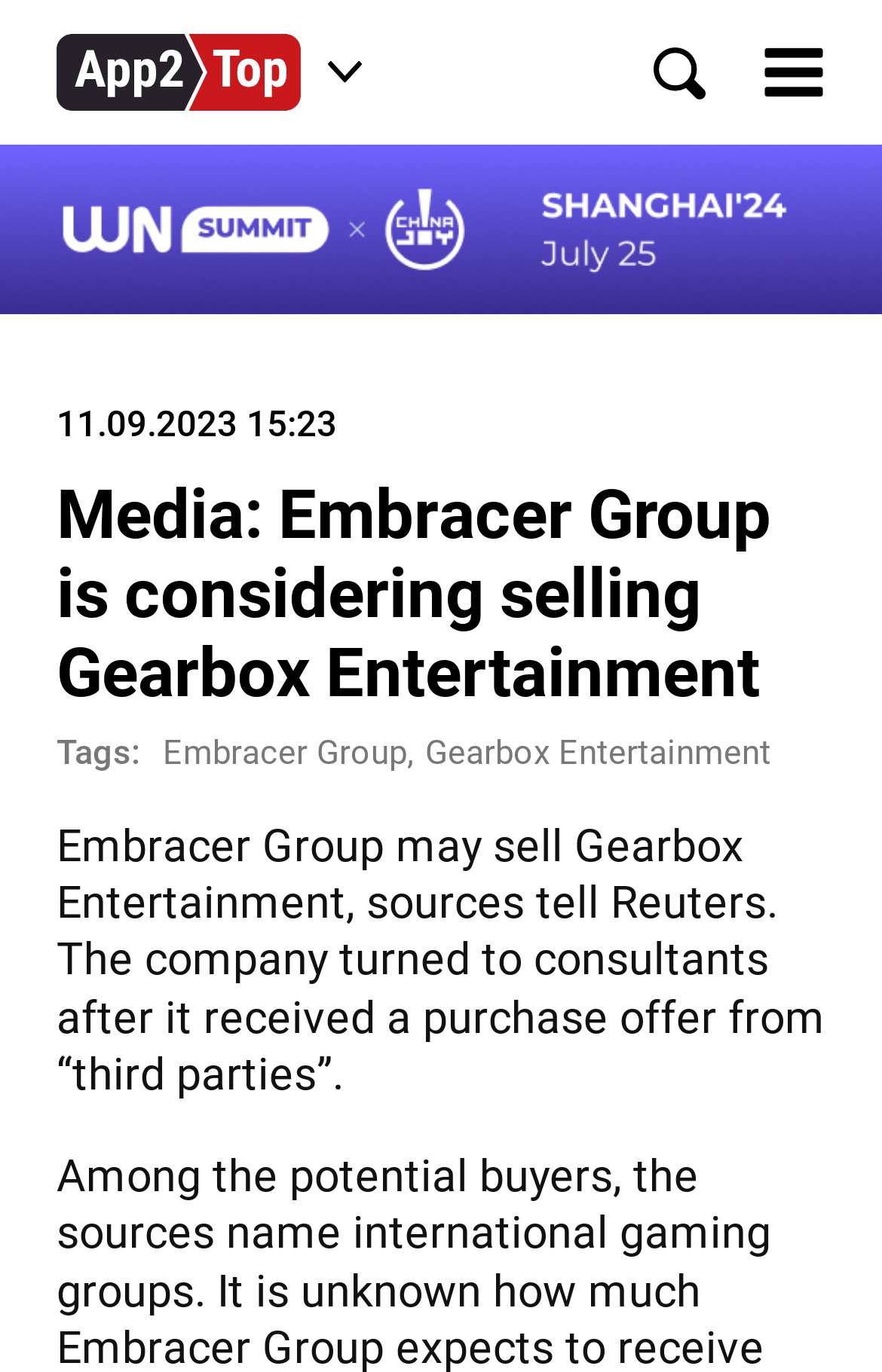What is the company considering selling?
Look at the image and provide a detailed response to the question.

I found the information by looking at the heading element that contains the main title of the news article, which is 'Media: Embracer Group is considering selling Gearbox Entertainment'. The company considering selling is Gearbox Entertainment.